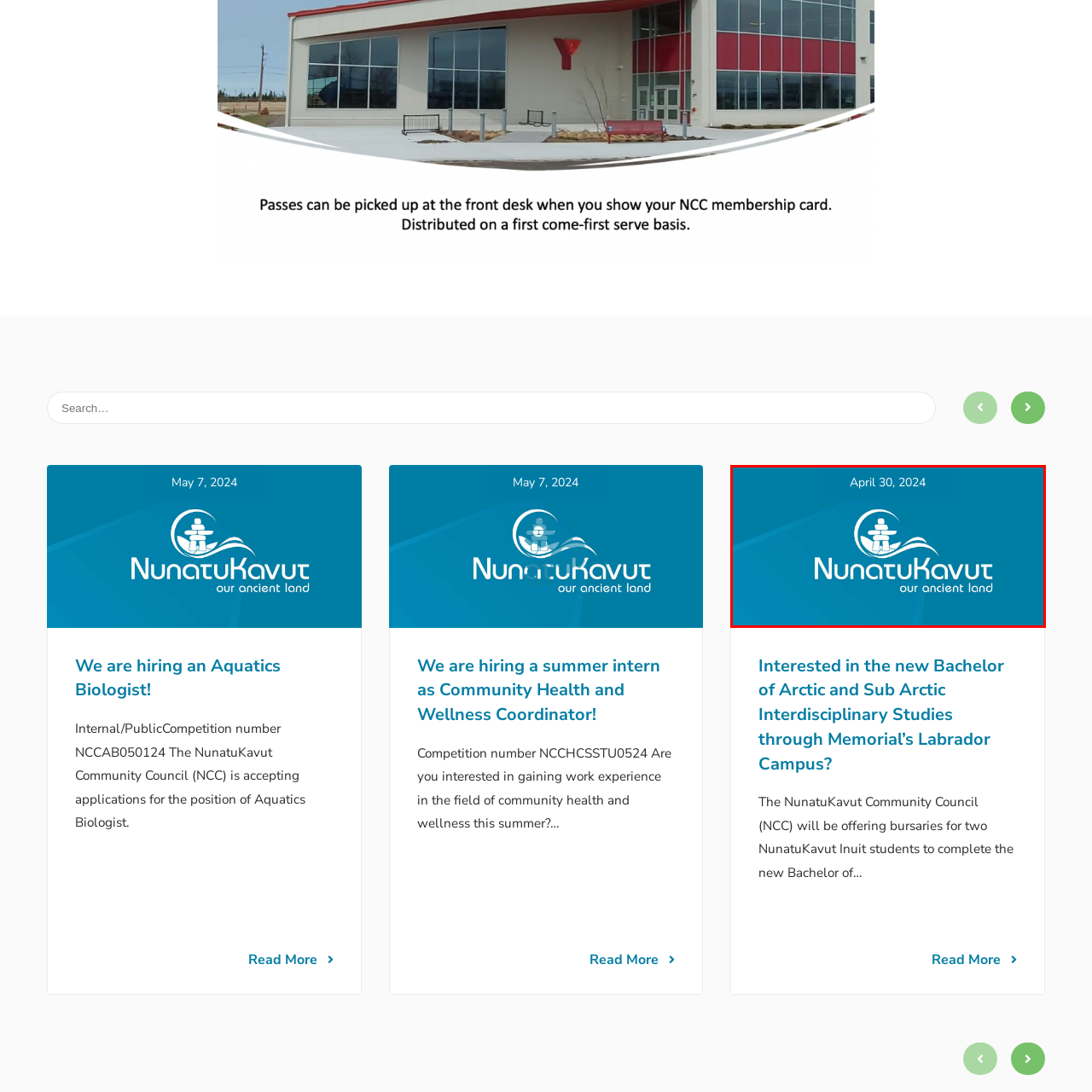Provide an elaborate description of the visual elements present in the image enclosed by the red boundary.

The image features the logo of NunatuKavut, a region that represents the heritage and identity of the NunatuKavut Inuit. Prominently displayed, the date "April 30, 2024" suggests that this logo might be associated with an important announcement or event scheduled for that day. The design includes a stylized symbol featuring an inukshuk, a cultural icon traditionally used by the Inuit, accompanied by flowing waves, reinforcing the connection to the land and water intrinsic to Inuit culture. The slogan "our ancient land" emphasizes the deep-rooted historical significance and cultural pride of the NunatuKavut community. The background is a calming shade of blue, reflecting the natural landscape and aquatic elements of the region.